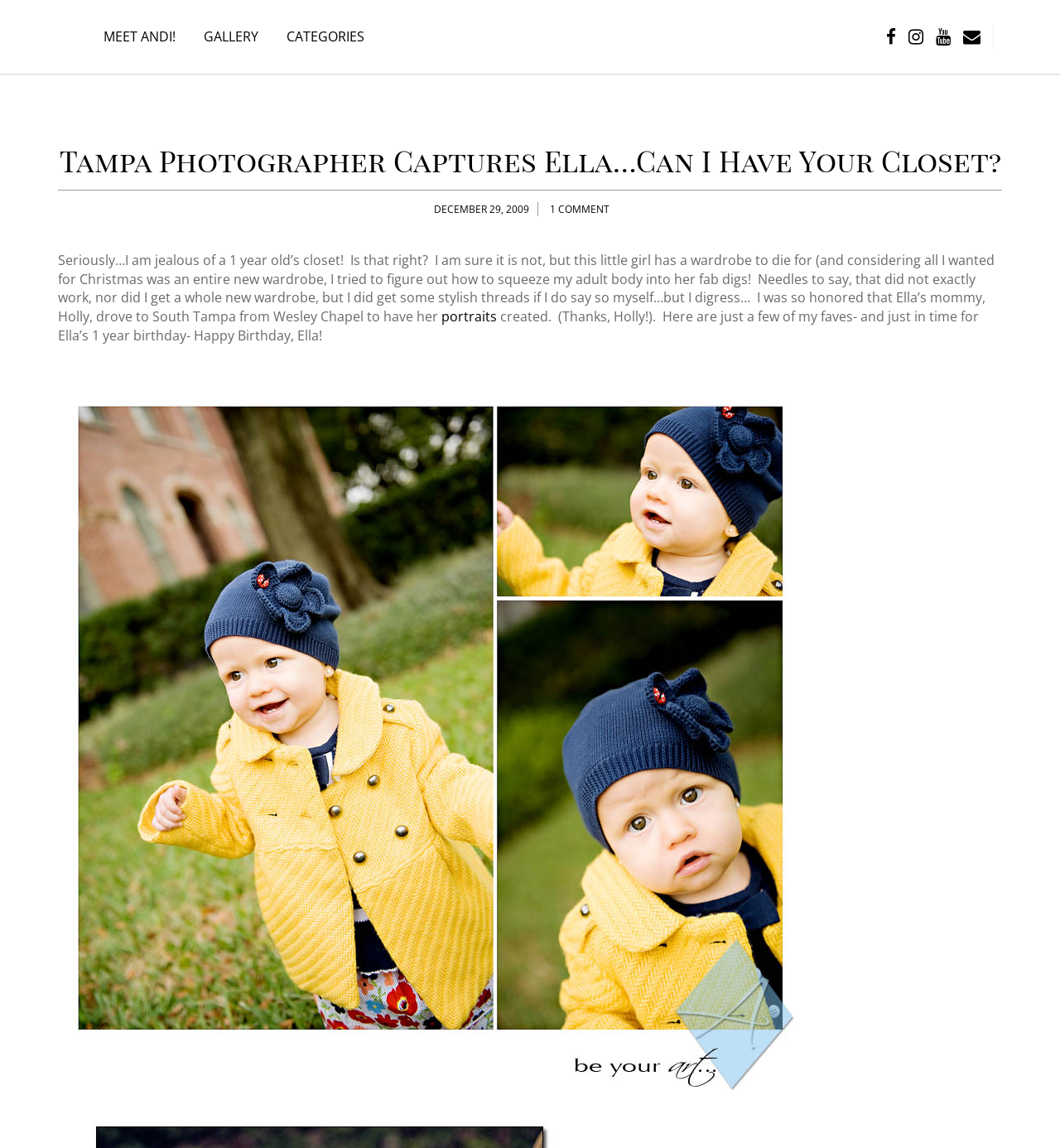What is the photographer's name?
Answer the question in a detailed and comprehensive manner.

The photographer's name is Andi, which can be found in the link 'MEET ANDI!' at the top of the webpage.